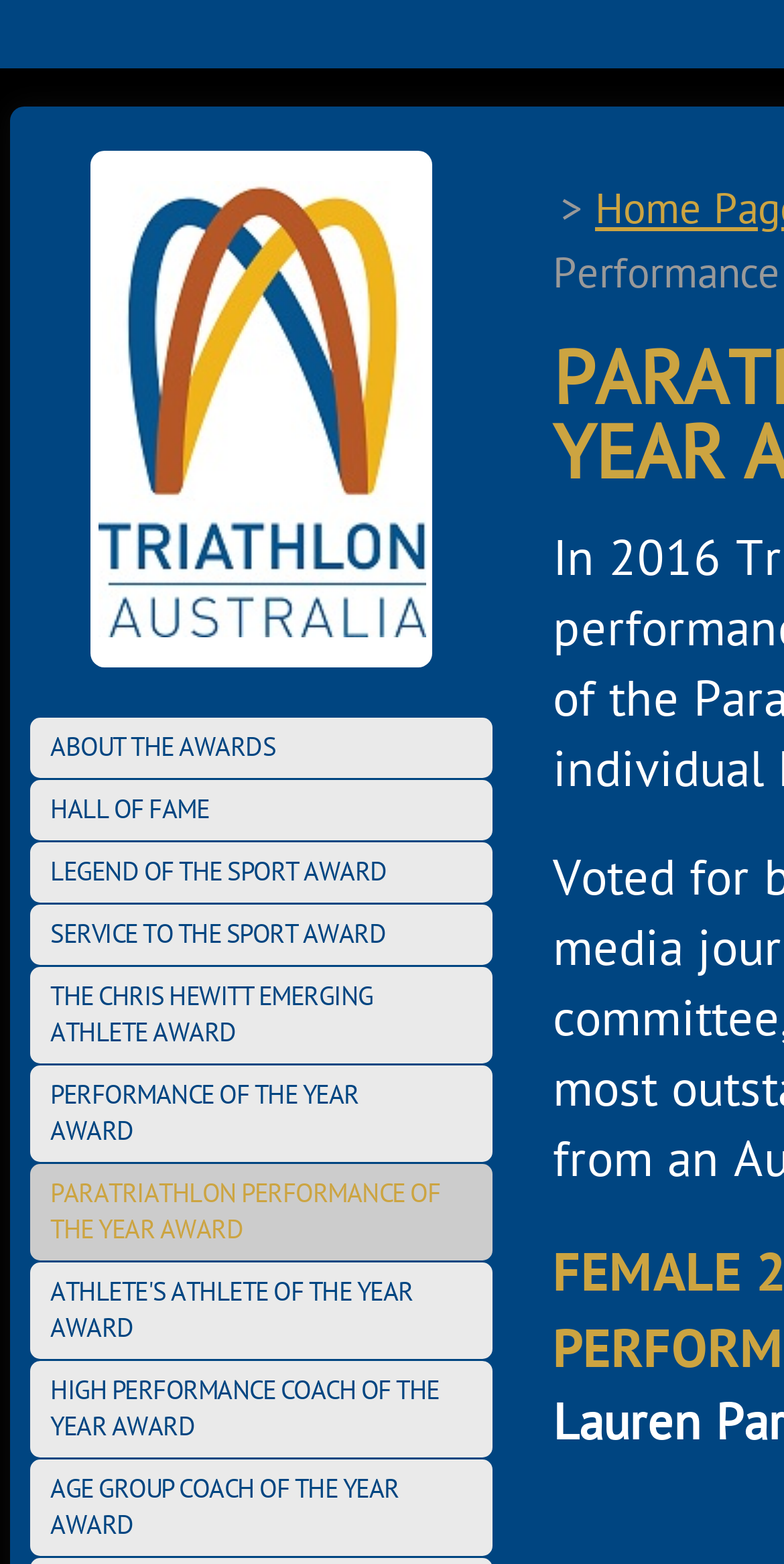Give a concise answer of one word or phrase to the question: 
What is the award listed below 'LEGEND OF THE SPORT AWARD'?

SERVICE TO THE SPORT AWARD